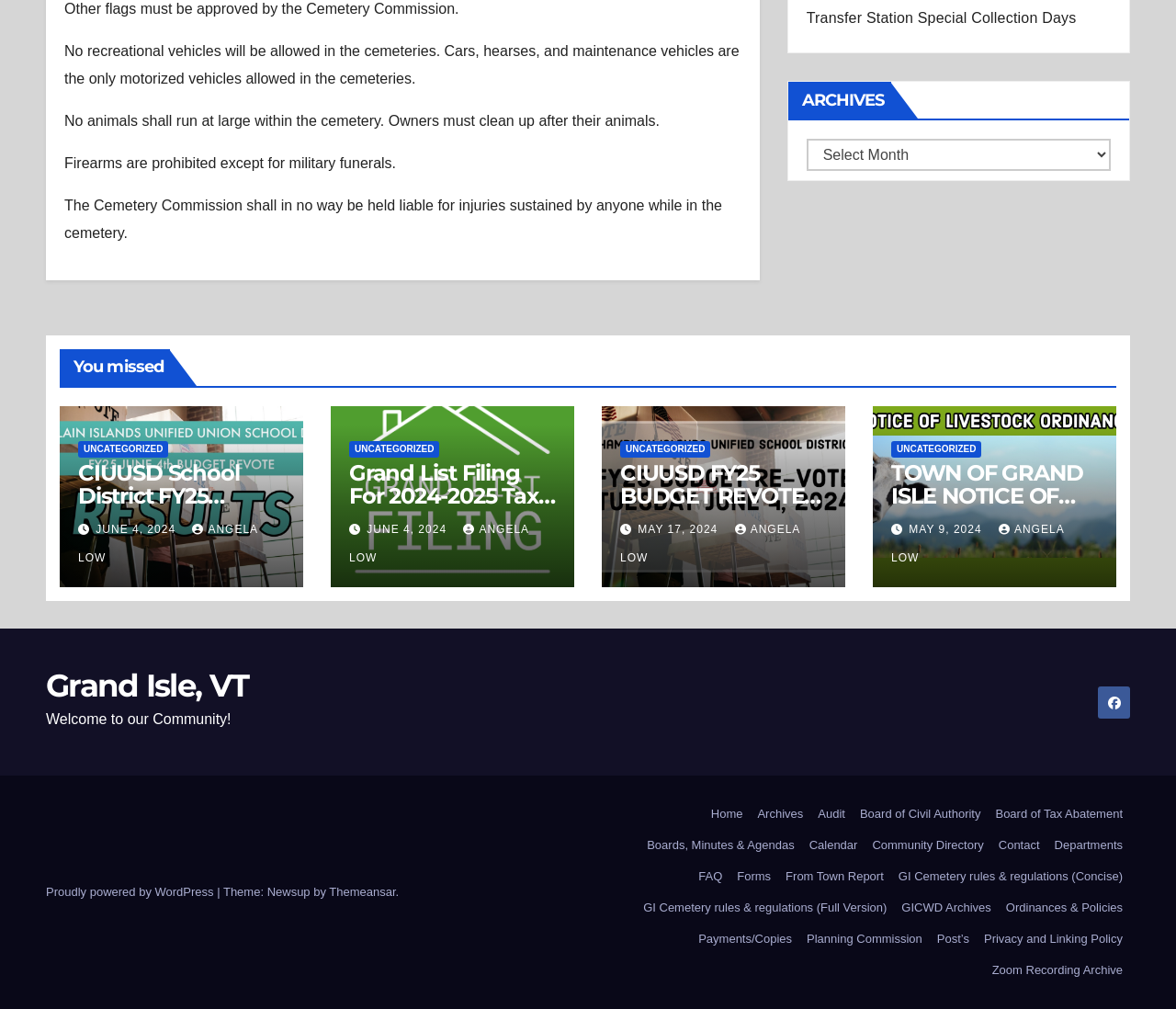Please locate the bounding box coordinates of the element's region that needs to be clicked to follow the instruction: "Click on Transfer Station Special Collection Days". The bounding box coordinates should be provided as four float numbers between 0 and 1, i.e., [left, top, right, bottom].

[0.686, 0.01, 0.915, 0.025]